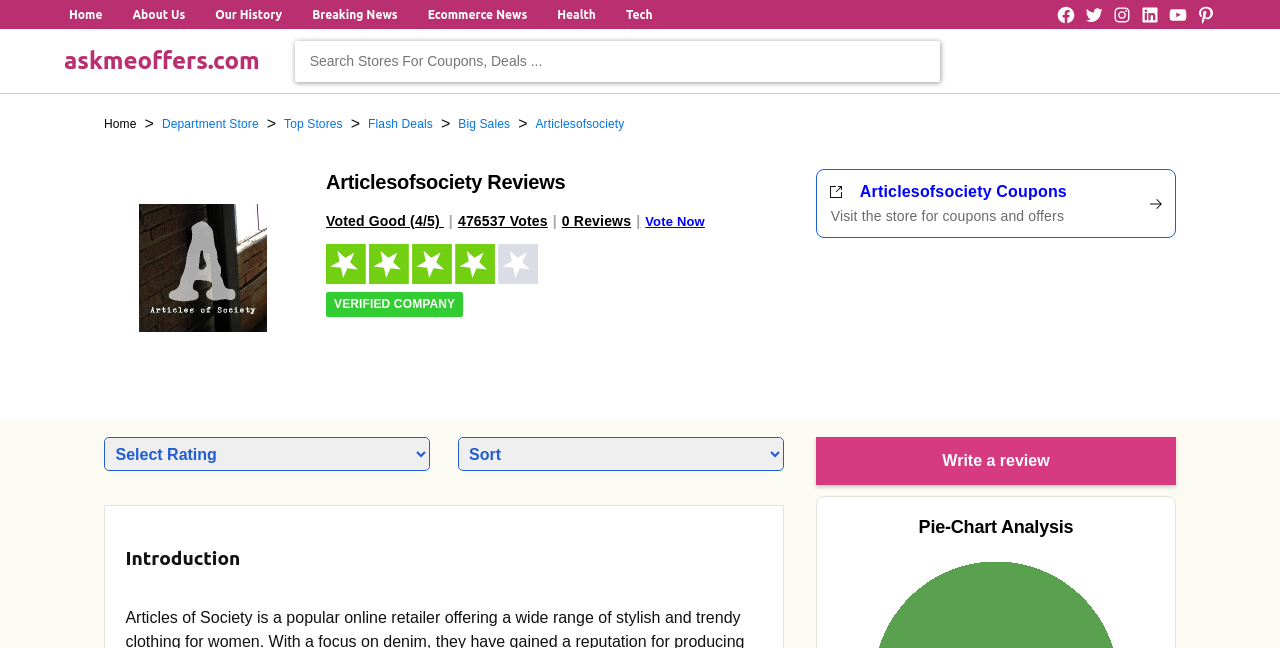Please examine the image and provide a detailed answer to the question: How many votes does Articlesofsociety have?

I found the number of votes by looking at the 'Articlesofsociety Reviews Voted Good (4/5) | 476537 Votes| 0 Reviews| Vote Now' link on the webpage, which displays the number of votes received by Articlesofsociety.